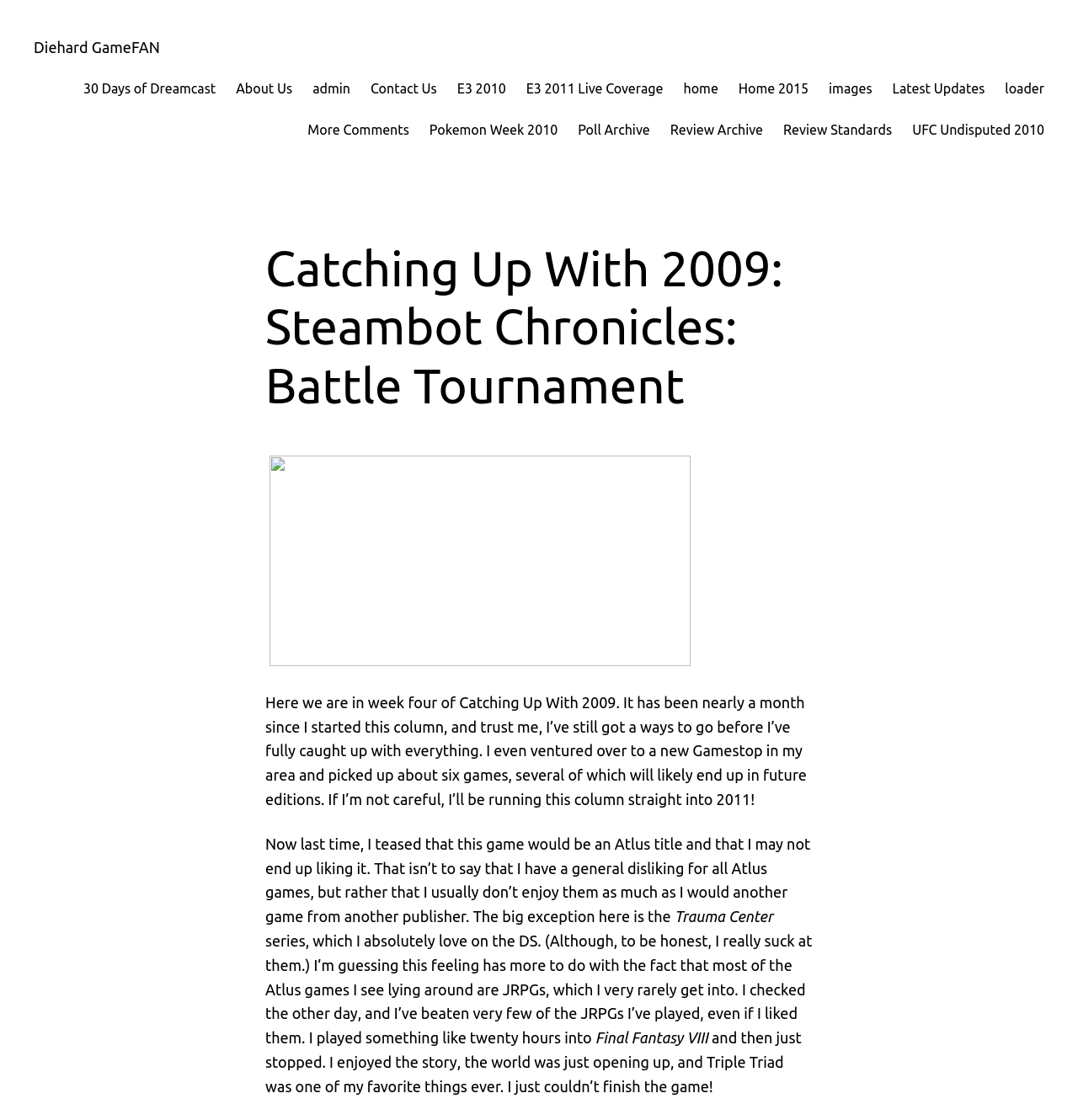Describe all significant elements and features of the webpage.

The webpage is about a gaming article titled "Catching Up With 2009: Steambot Chronicles: Battle Tournament" on the website Diehard GameFAN. At the top, there is a row of links to various sections of the website, including "30 Days of Dreamcast", "About Us", "Contact Us", and more. 

Below the links, there is a large heading that displays the title of the article. The article itself is divided into several paragraphs of text, which discuss the author's experience with playing games from 2009, including Steambot Chronicles: Battle Tournament. The text mentions the author's preference for certain game genres and their experience with JRPGs, specifically Final Fantasy VIII. 

There is also a link in the middle of the article, but its purpose is unclear. The article appears to be a personal reflection on the author's gaming experiences, with a focus on Steambot Chronicles: Battle Tournament.